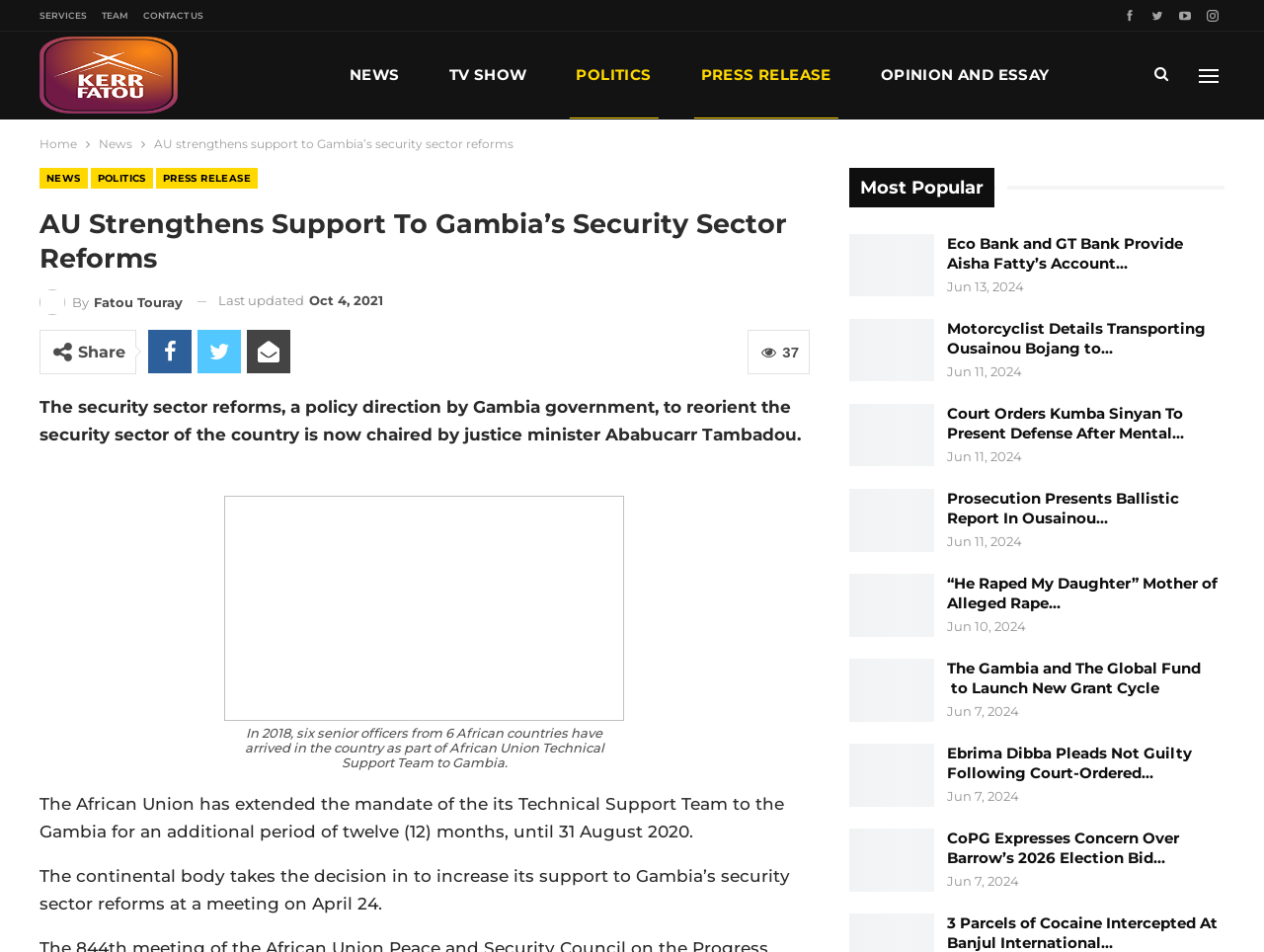Create a full and detailed caption for the entire webpage.

This webpage is from Kerr Fatou Online Media House, and it appears to be a news article page. At the top, there are several links to different sections of the website, including "SERVICES", "TEAM", "CONTACT US", and various news categories like "NEWS", "TV SHOW", "POLITICS", and "SPORTS". 

Below these links, there is a navigation bar with breadcrumbs, showing the current page's location in the website's hierarchy. The main article title, "AU Strengthens Support To Gambia’s Security Sector Reforms", is prominently displayed, along with the author's name, "By Fatou Touray", and the date of publication, "Oct 4, 2021". 

The article itself is divided into several paragraphs, discussing the African Union's support for Gambia's security sector reforms. There is also an image related to the article, with a caption describing a scene from 2018 where six senior officers from African countries arrived in Gambia as part of the African Union Technical Support Team.

On the right side of the page, there are several links to other popular news articles, each with a title and a publication date. These articles seem to be related to various topics, including politics, crime, and health.